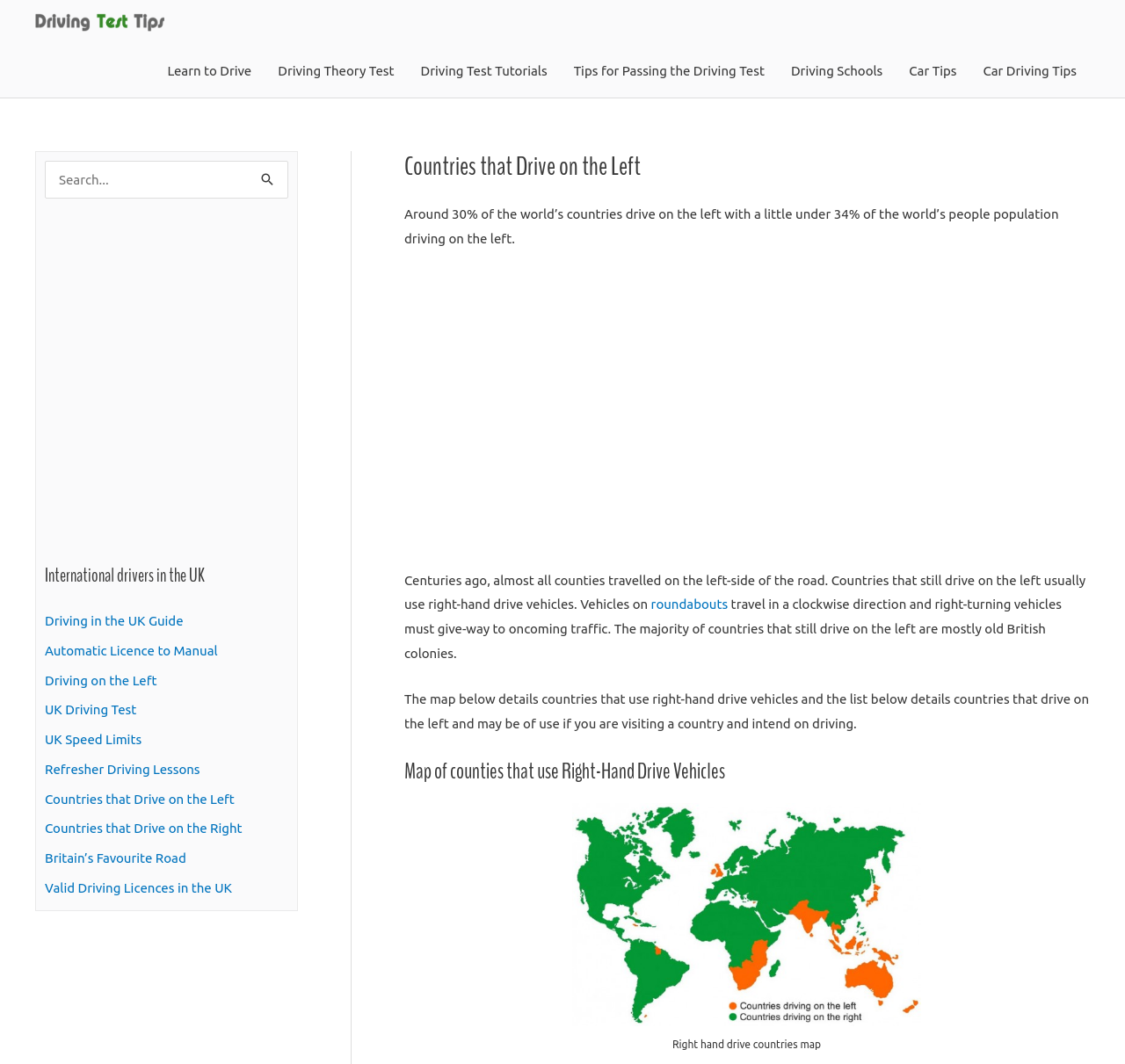How many links are provided under 'International drivers in the UK'?
Answer the question with as much detail as possible.

The webpage provides a navigation section titled 'International drivers in the UK' which contains 9 links, including 'Driving in the UK Guide', 'Automatic Licence to Manual', and 'Countries that Drive on the Left', among others.